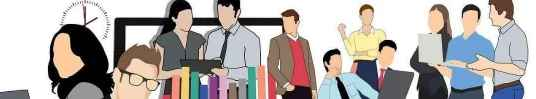With reference to the screenshot, provide a detailed response to the question below:
What is being exchanged among the figures on the right?

The collection of figures on the right stands engaged in conversation and collaboration, conveying teamwork and the exchange of ideas, which is essential for effective communication and productivity in a modern office environment.